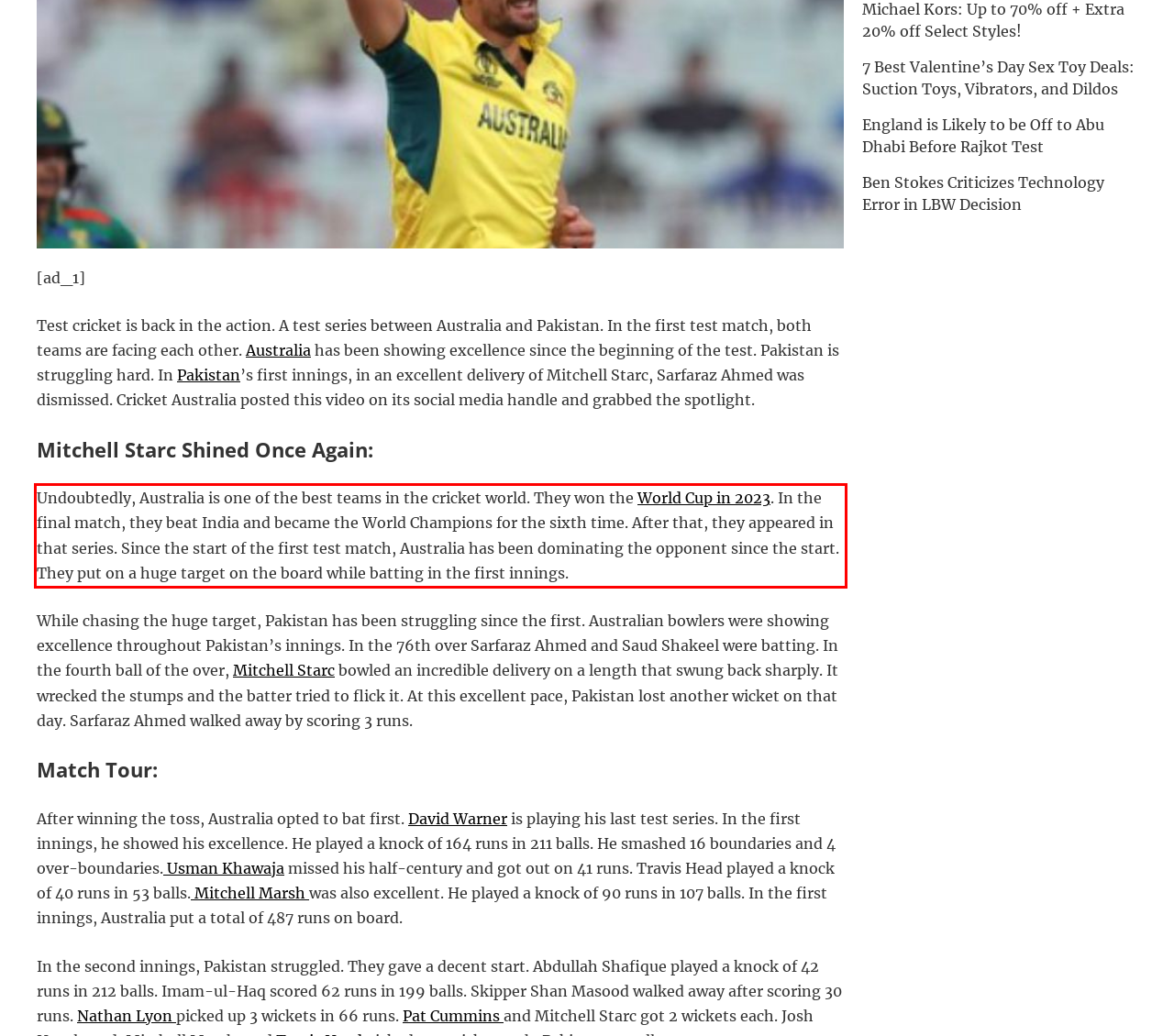You are given a webpage screenshot with a red bounding box around a UI element. Extract and generate the text inside this red bounding box.

Undoubtedly, Australia is one of the best teams in the cricket world. They won the World Cup in 2023. In the final match, they beat India and became the World Champions for the sixth time. After that, they appeared in that series. Since the start of the first test match, Australia has been dominating the opponent since the start. They put on a huge target on the board while batting in the first innings.